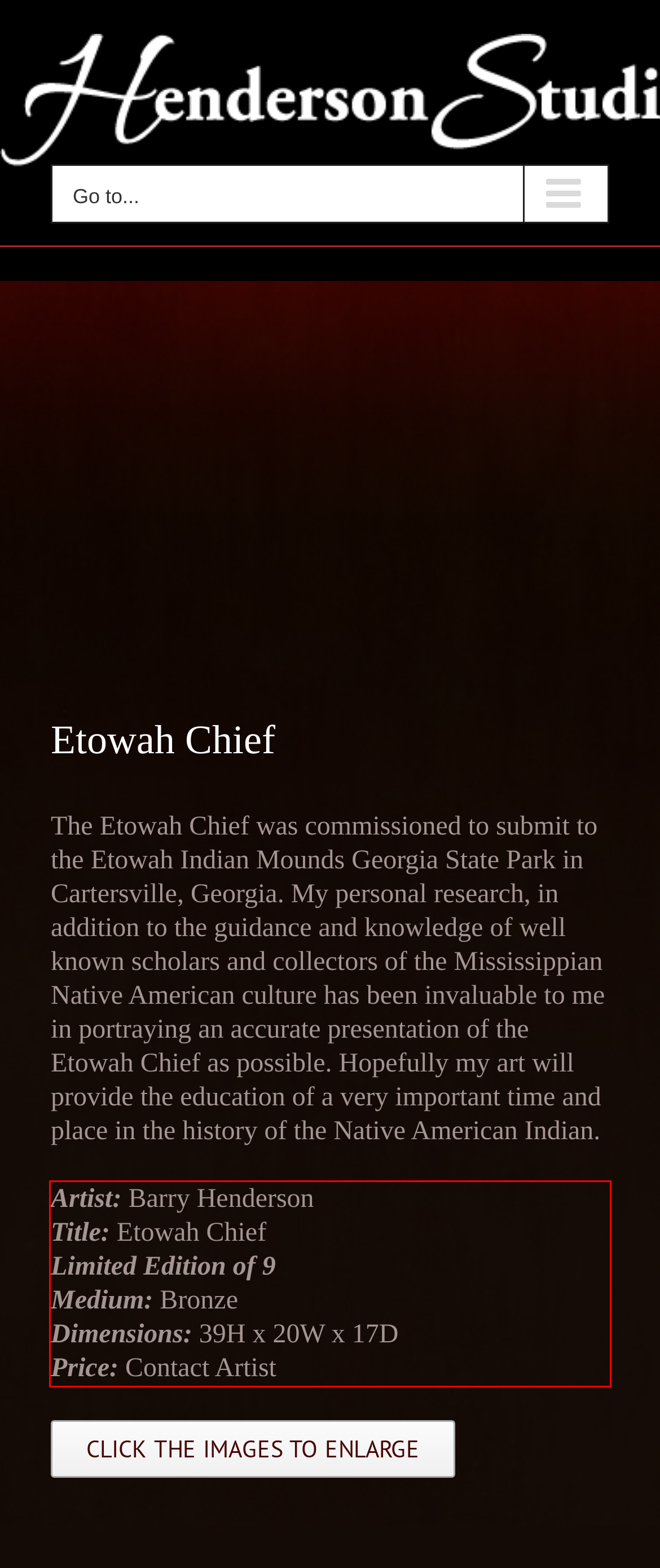Given a webpage screenshot, identify the text inside the red bounding box using OCR and extract it.

Artist: Barry Henderson Title: Etowah Chief Limited Edition of 9 Medium: Bronze Dimensions: 39H x 20W x 17D Price: Contact Artist